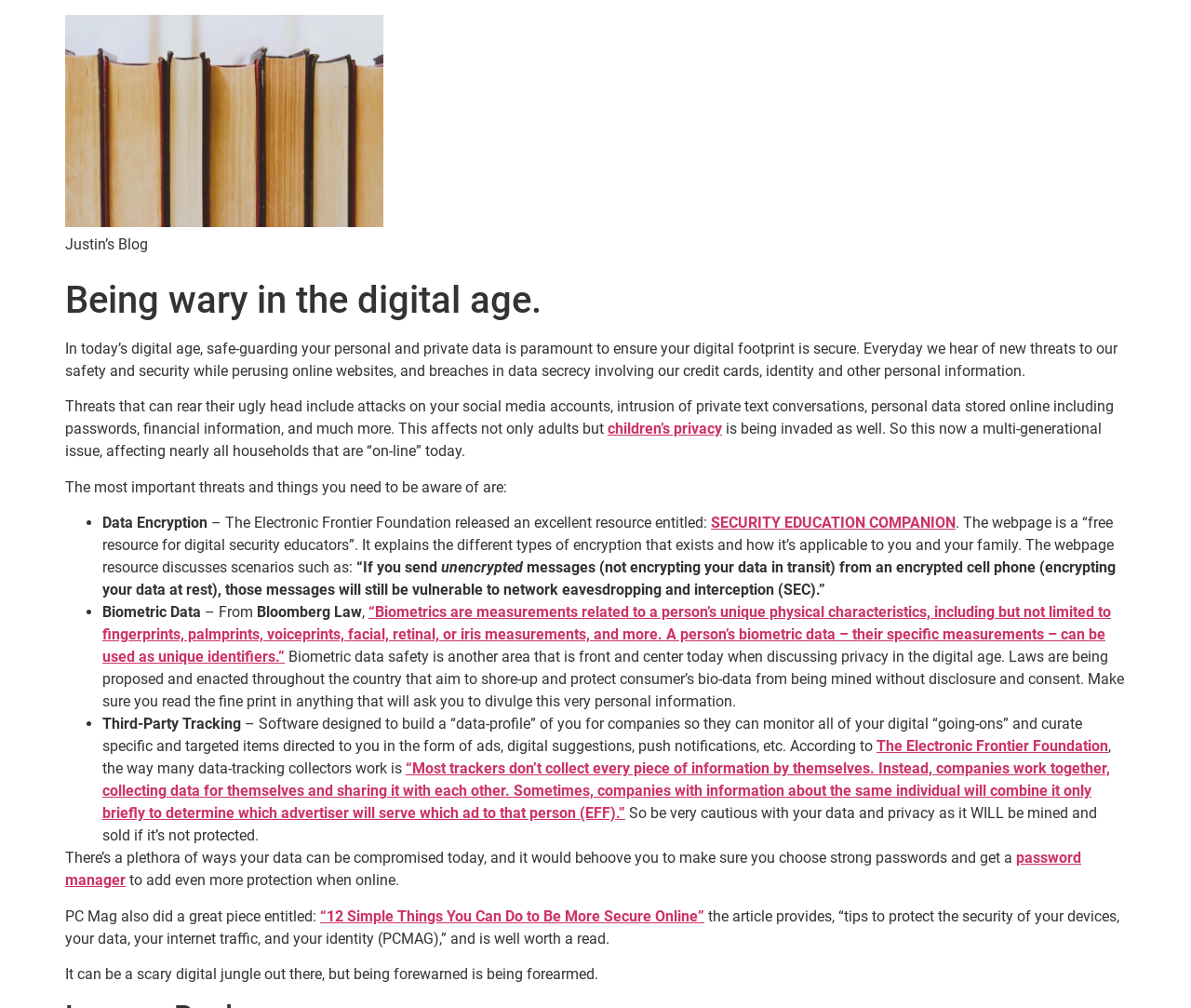Calculate the bounding box coordinates for the UI element based on the following description: "SECURITY EDUCATION COMPANION". Ensure the coordinates are four float numbers between 0 and 1, i.e., [left, top, right, bottom].

[0.597, 0.51, 0.802, 0.527]